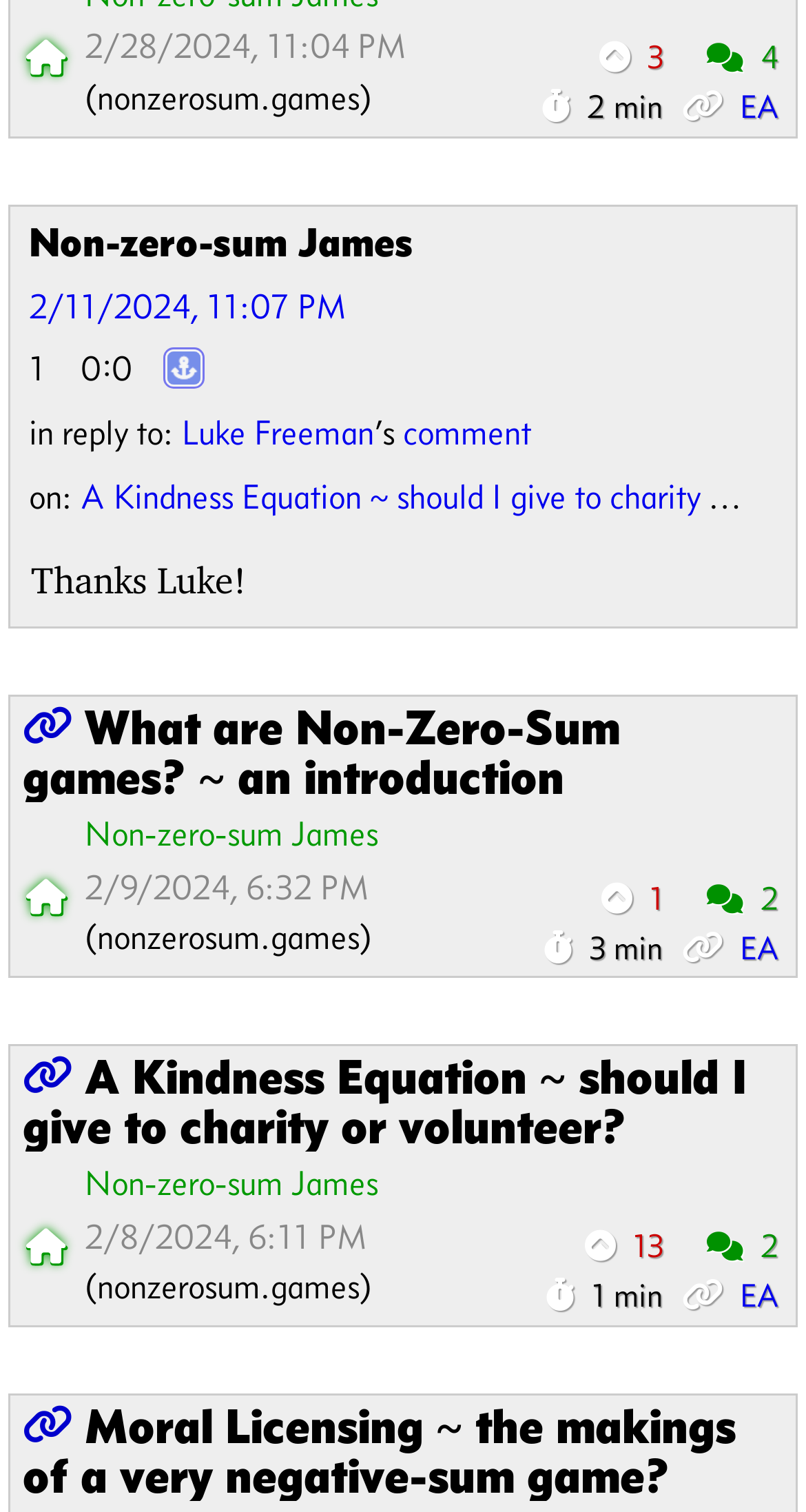Could you find the bounding box coordinates of the clickable area to complete this instruction: "go to May 2024"?

None